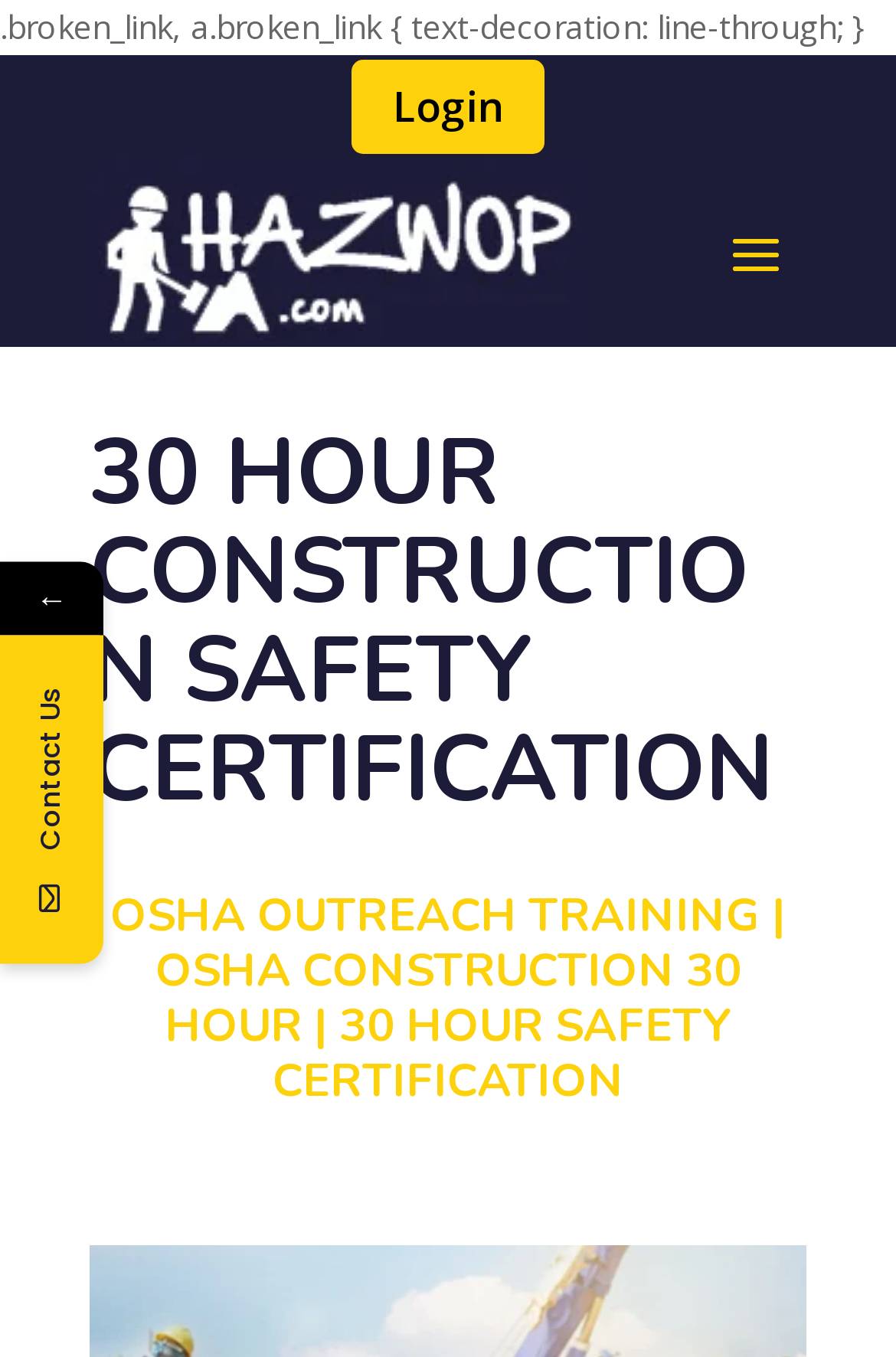Generate a comprehensive description of the webpage content.

The webpage is about the 30 Hour Construction Safety Certification program, which is an OSHA Construction 30 Hour certified course. At the top-left corner, there is a logo image of "Hazwop.com". Below the logo, there is a heading that reads "30 HOUR CONSTRUCTION SAFETY CERTIFICATION". 

To the right of the logo, there is a link to "Login". Above the heading, there are two static text elements, one with an arrow pointing left and another with the text "Contact Us". 

The main content of the webpage is described in a paragraph of text that reads "OSHA OUTREACH TRAINING | OSHA CONSTRUCTION 30 HOUR | 30 HOUR SAFETY CERTIFICATION", which is located below the heading. There is also a small, non-descriptive piece of CSS code at the top of the page.